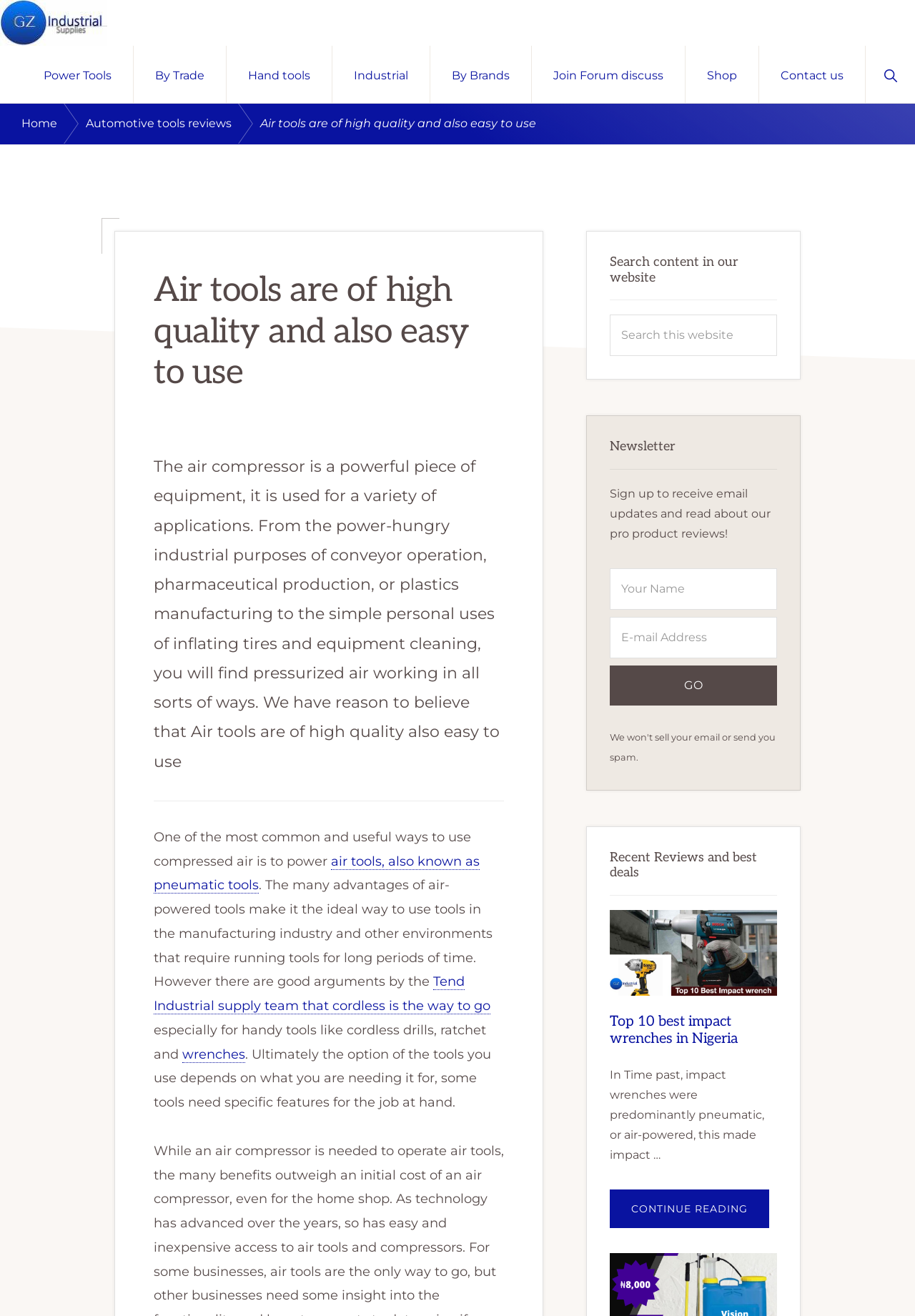Please locate the bounding box coordinates of the element that needs to be clicked to achieve the following instruction: "Search for a specific topic". The coordinates should be four float numbers between 0 and 1, i.e., [left, top, right, bottom].

None